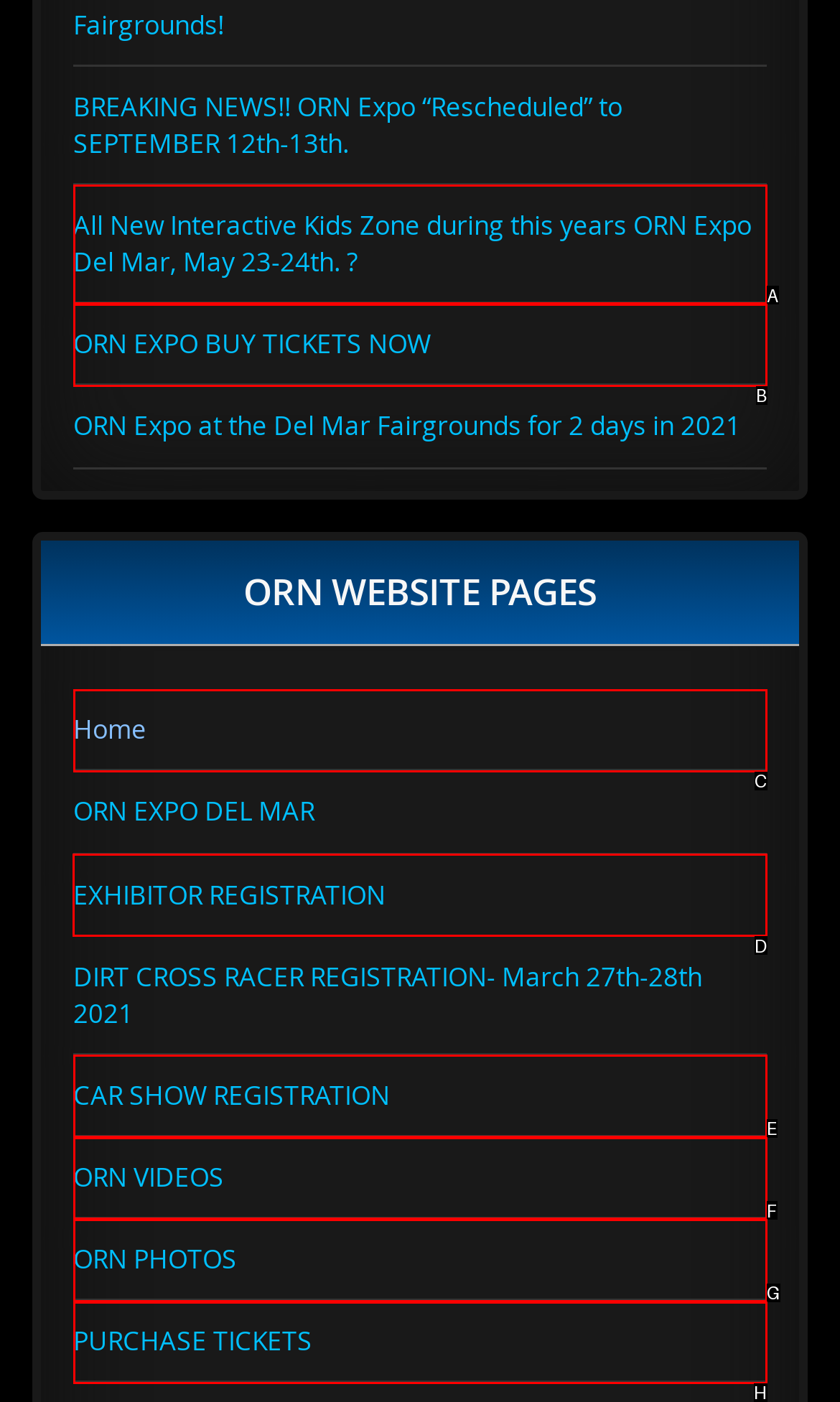Identify the HTML element to select in order to accomplish the following task: Enter your name
Reply with the letter of the chosen option from the given choices directly.

None